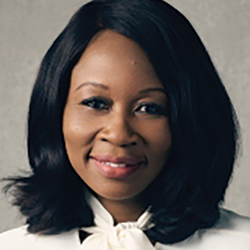Please respond in a single word or phrase: 
How many years of experience does Oates-Forney have in human resources and leadership roles?

over 20 years